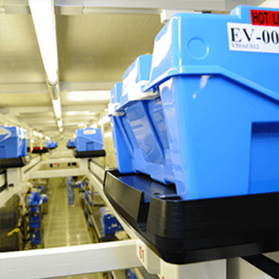Please give a succinct answer to the question in one word or phrase:
What is indicated by the red label on the containers?

HOT LOAD